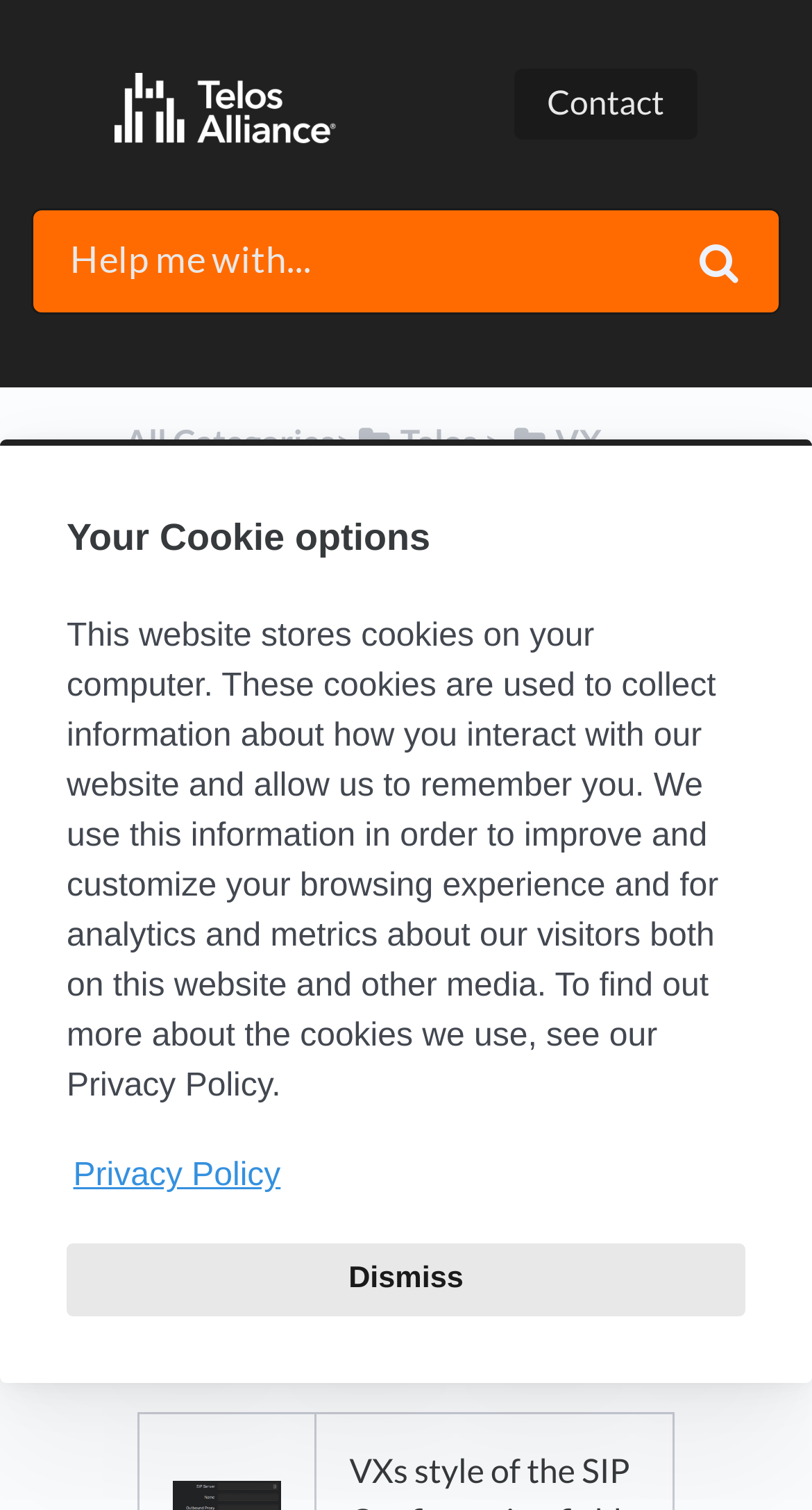What is the purpose of the SIP configuration page? Look at the image and give a one-word or short phrase answer.

To configure SIP settings